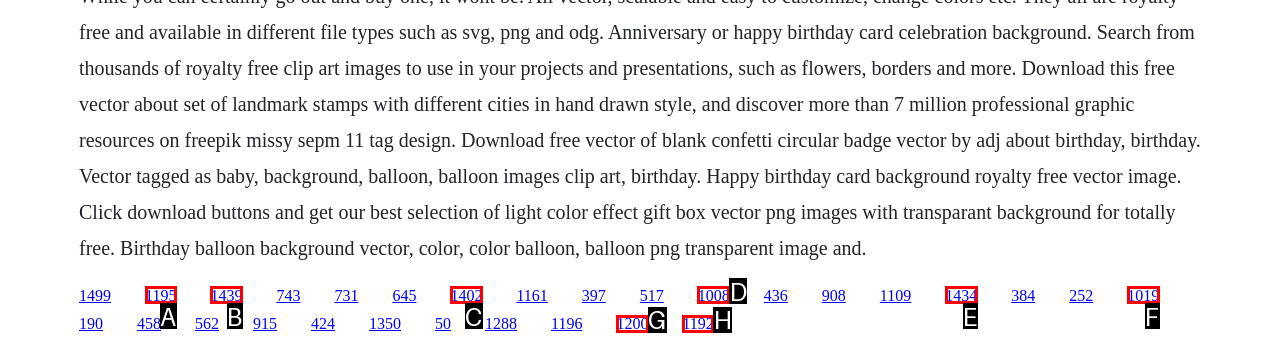Identify the matching UI element based on the description: 1019
Reply with the letter from the available choices.

F